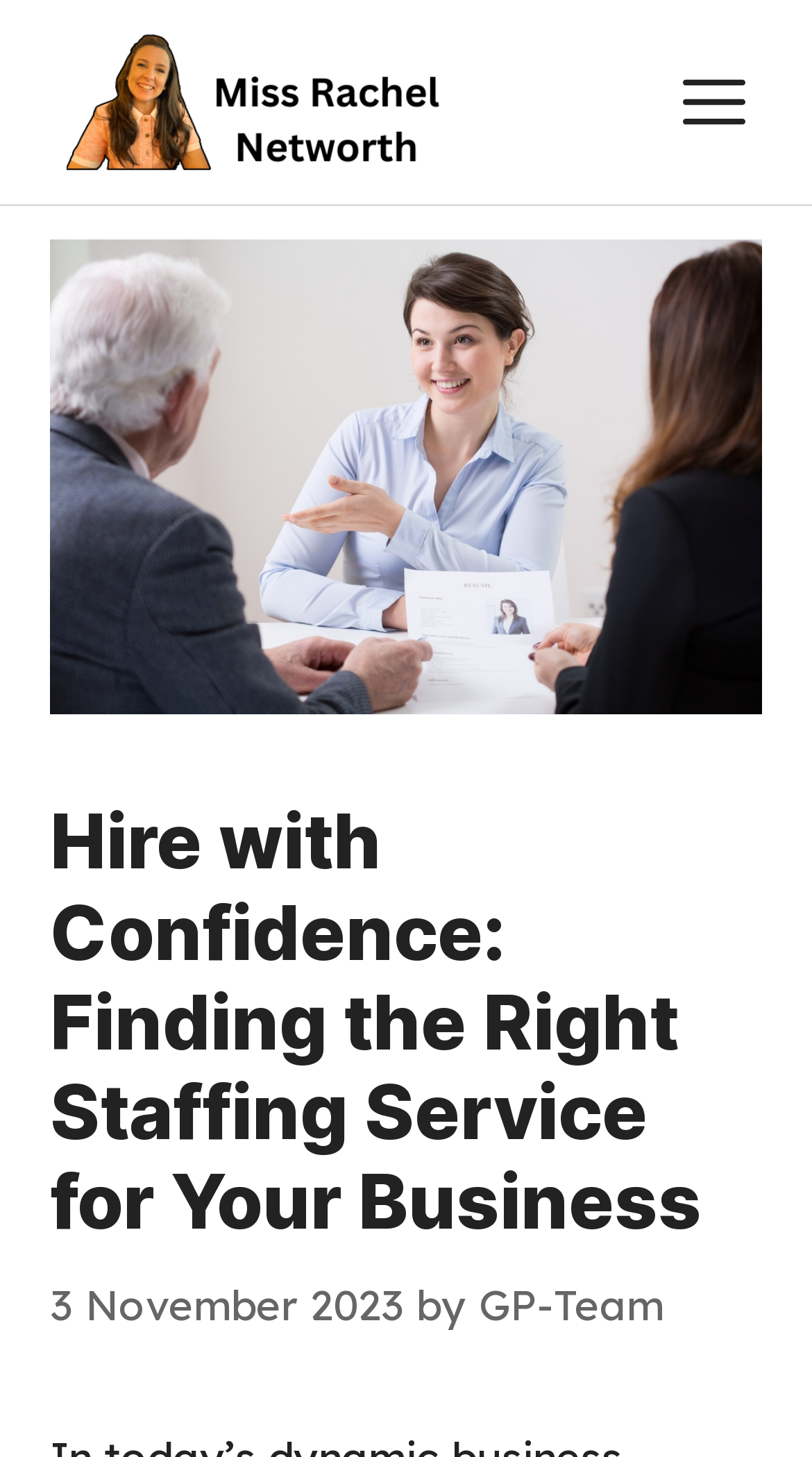Extract the bounding box coordinates for the UI element described by the text: "Menu". The coordinates should be in the form of [left, top, right, bottom] with values between 0 and 1.

[0.841, 0.042, 0.918, 0.099]